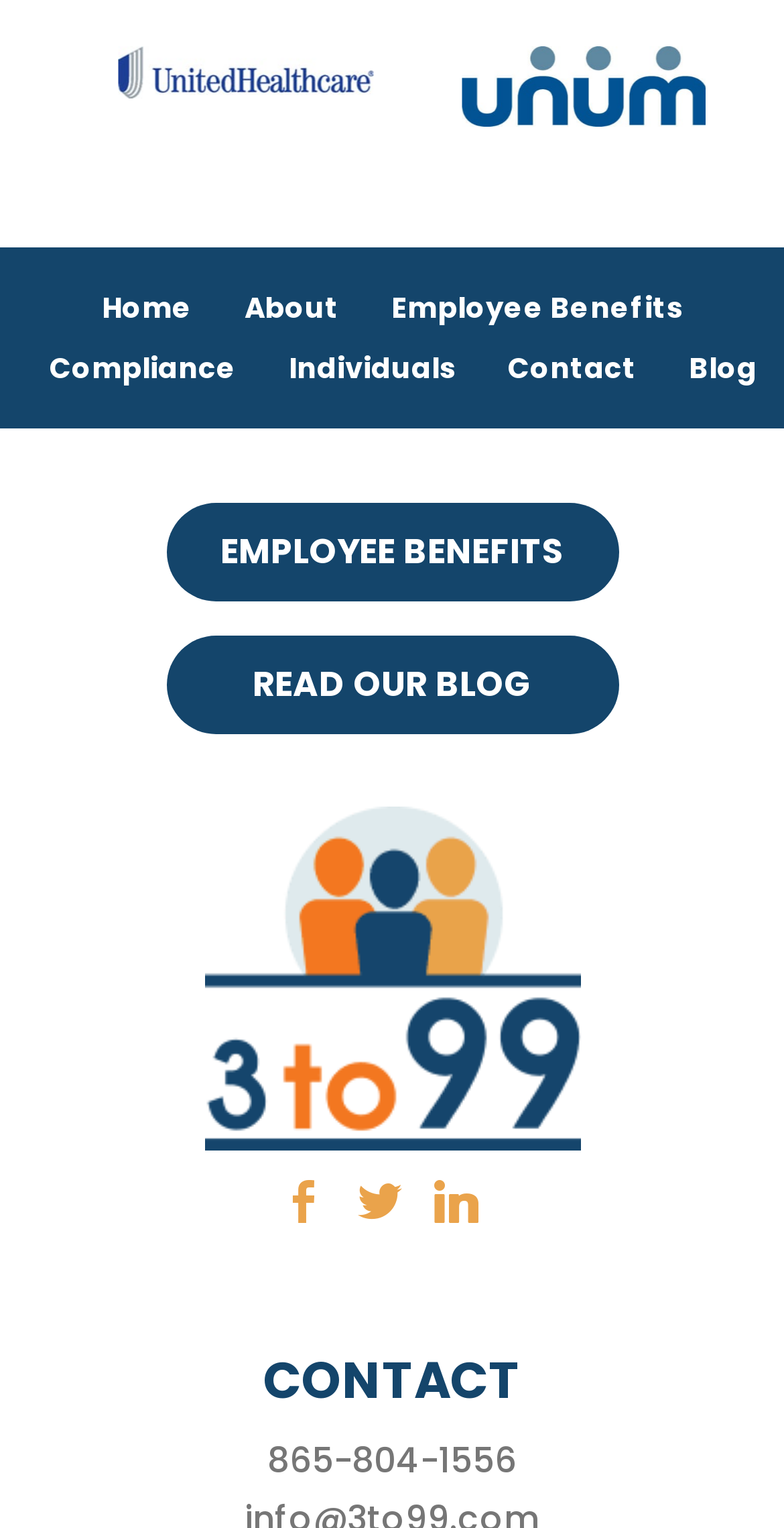How many columns are there in the bottom section?
Please answer the question with a single word or phrase, referencing the image.

3